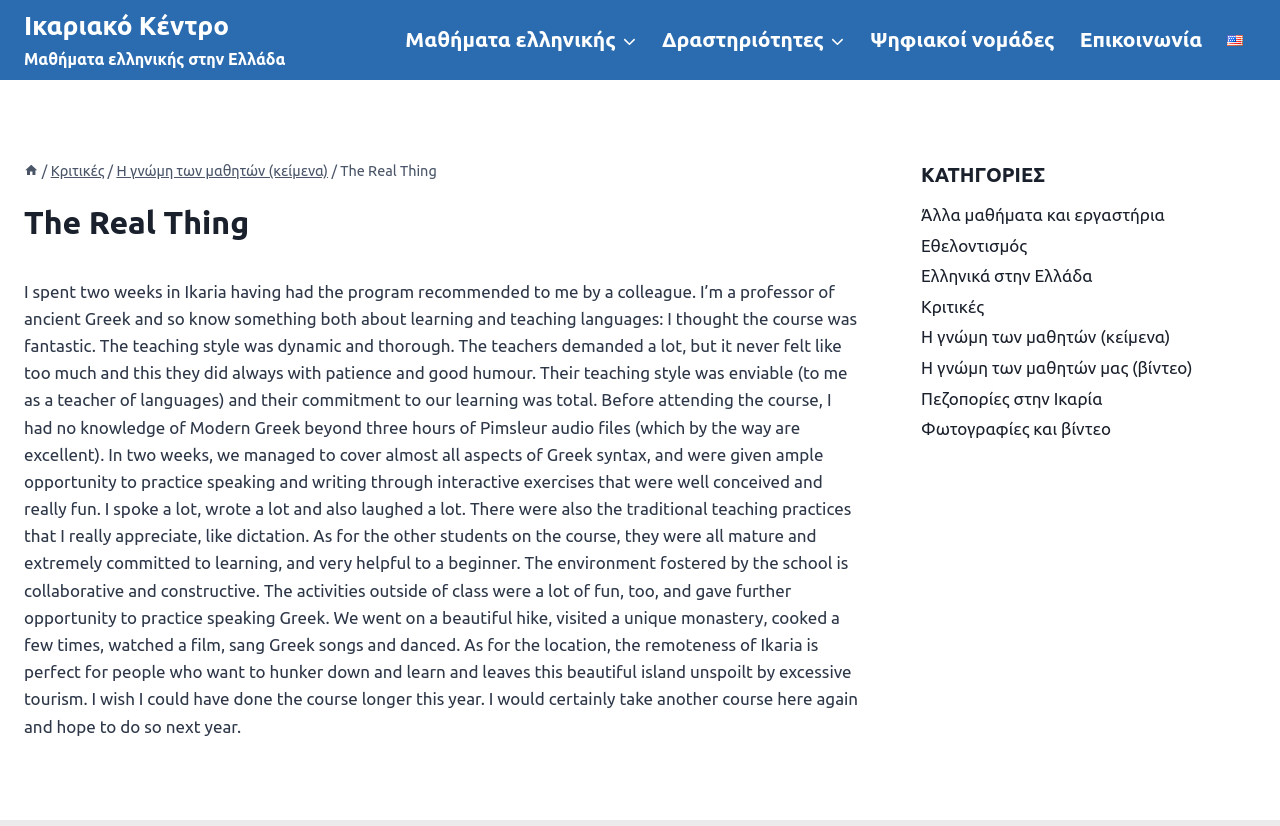What is the name of the monastery mentioned in the review?
Using the information from the image, give a concise answer in one word or a short phrase.

Unique monastery